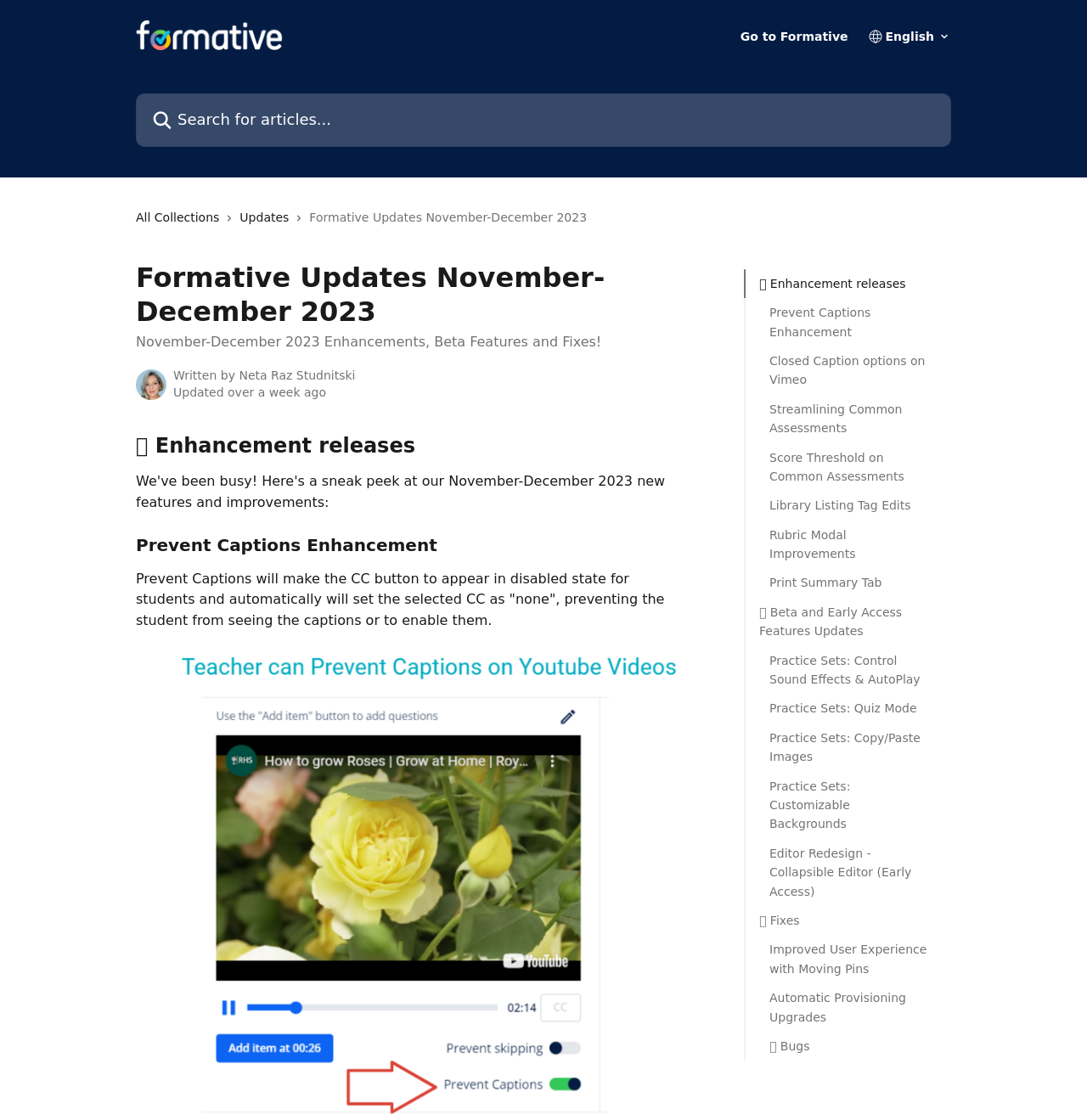Using the format (top-left x, top-left y, bottom-right x, bottom-right y), and given the element description, identify the bounding box coordinates within the screenshot: 🆕 Enhancement releases

[0.698, 0.245, 0.862, 0.262]